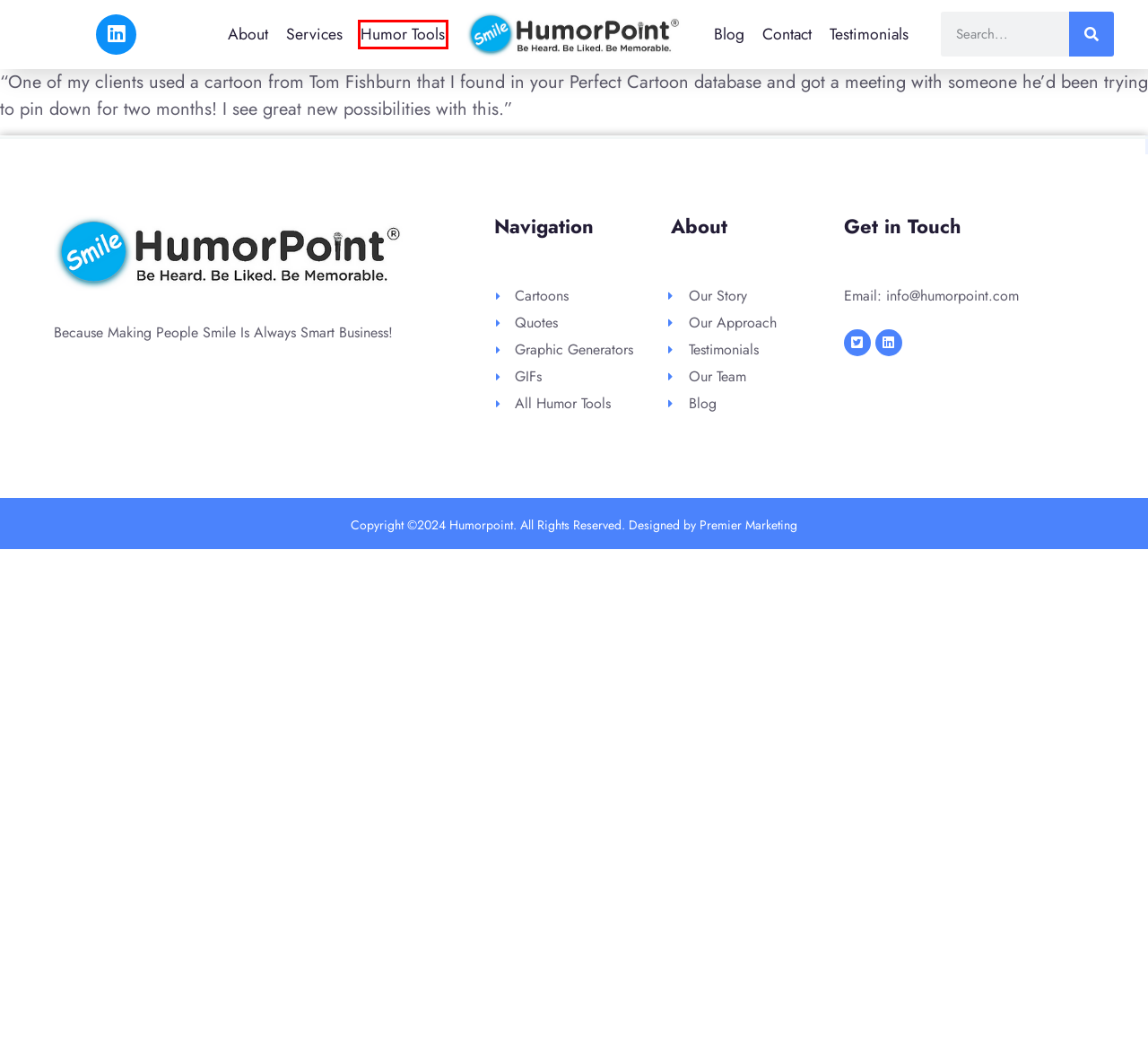Examine the webpage screenshot and identify the UI element enclosed in the red bounding box. Pick the webpage description that most accurately matches the new webpage after clicking the selected element. Here are the candidates:
A. Perfect GIF – HumorPoint
B. The Perfect Cartoon – HumorPoint
C. Perfect Graphic Generators – HumorPoint
D. About – HumorPoint
E. Services – HumorPoint
F. Contact – HumorPoint
G. HumorPoint Tools Menu – HumorPoint
H. Testimonials – HumorPoint

G